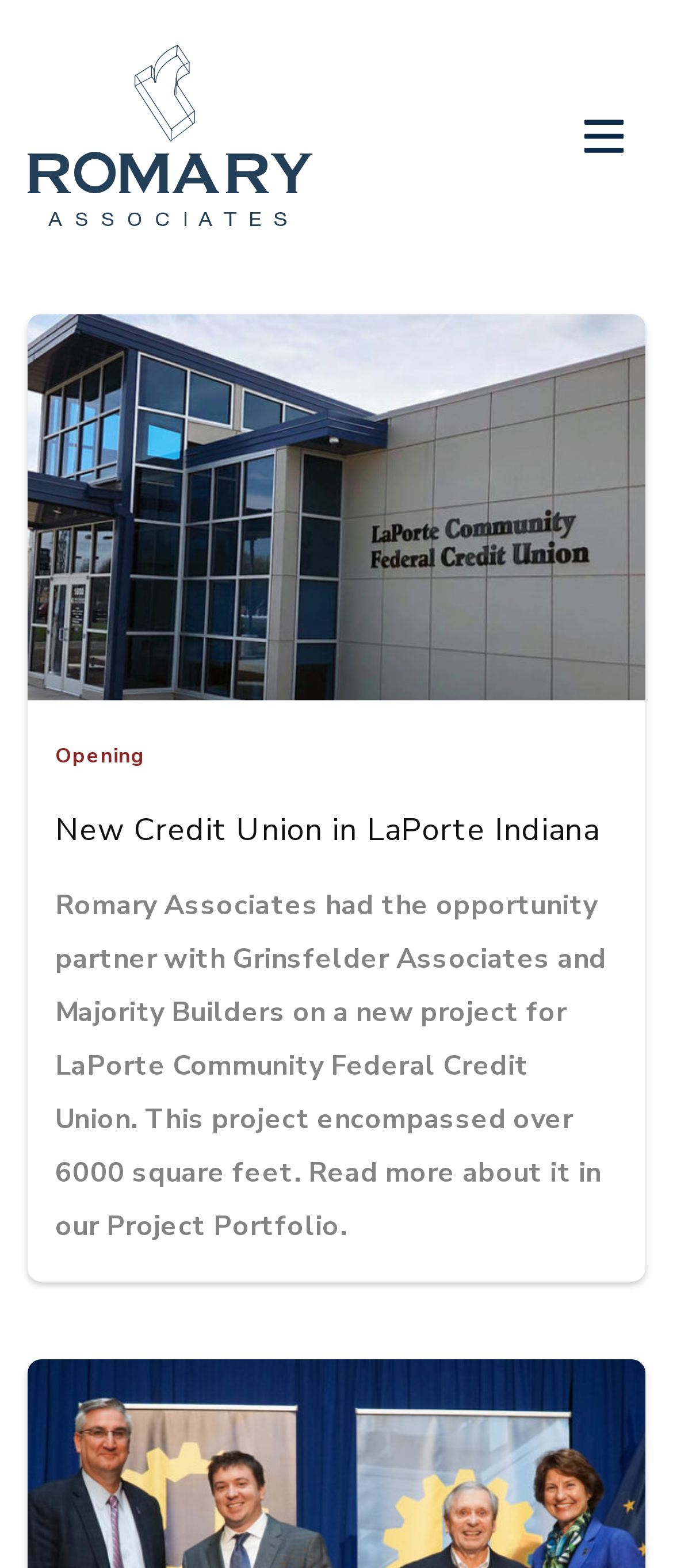Please provide a comprehensive response to the question below by analyzing the image: 
What is the title of the project described on the webpage?

I found the heading element [184] with the text 'New Credit Union in LaPorte Indiana', which appears to be the title of a project described on the webpage.